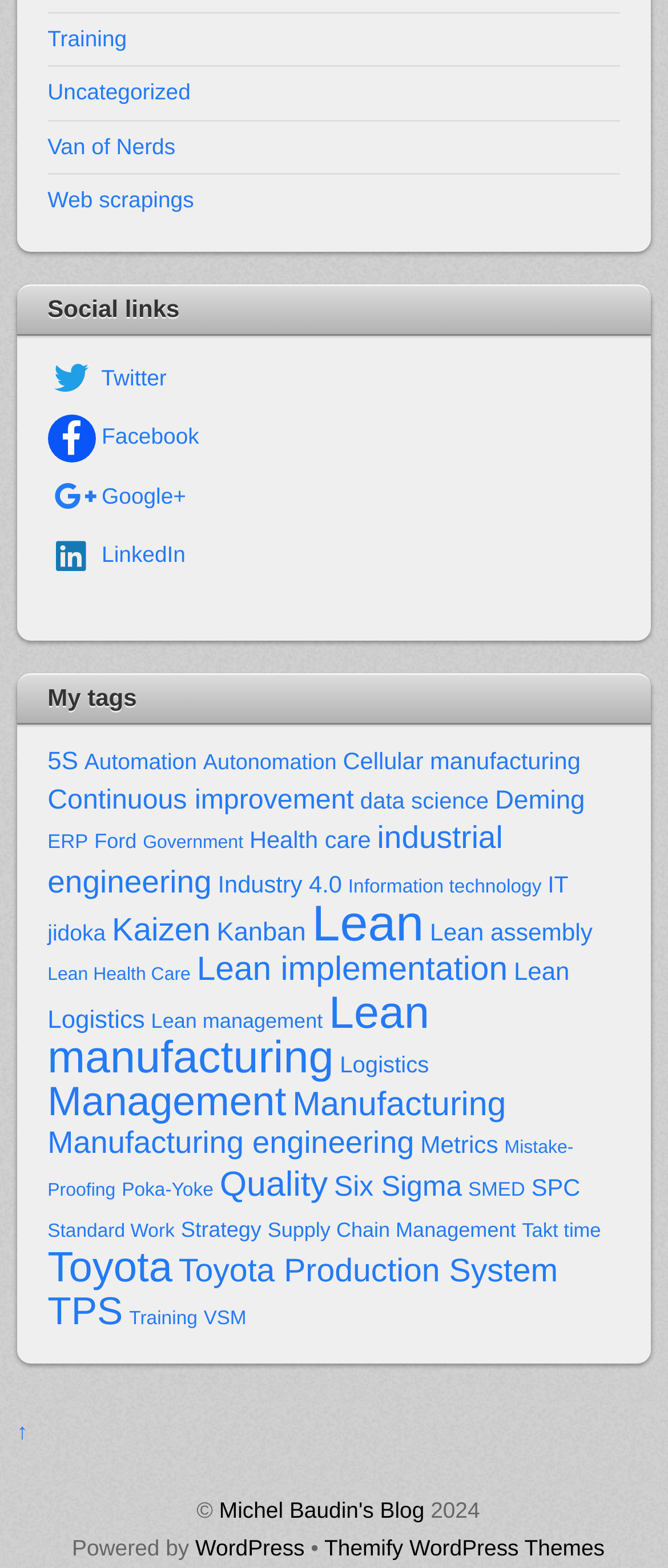Please determine the bounding box coordinates of the element's region to click for the following instruction: "Visit the 'Social links' page".

[0.025, 0.181, 0.975, 0.214]